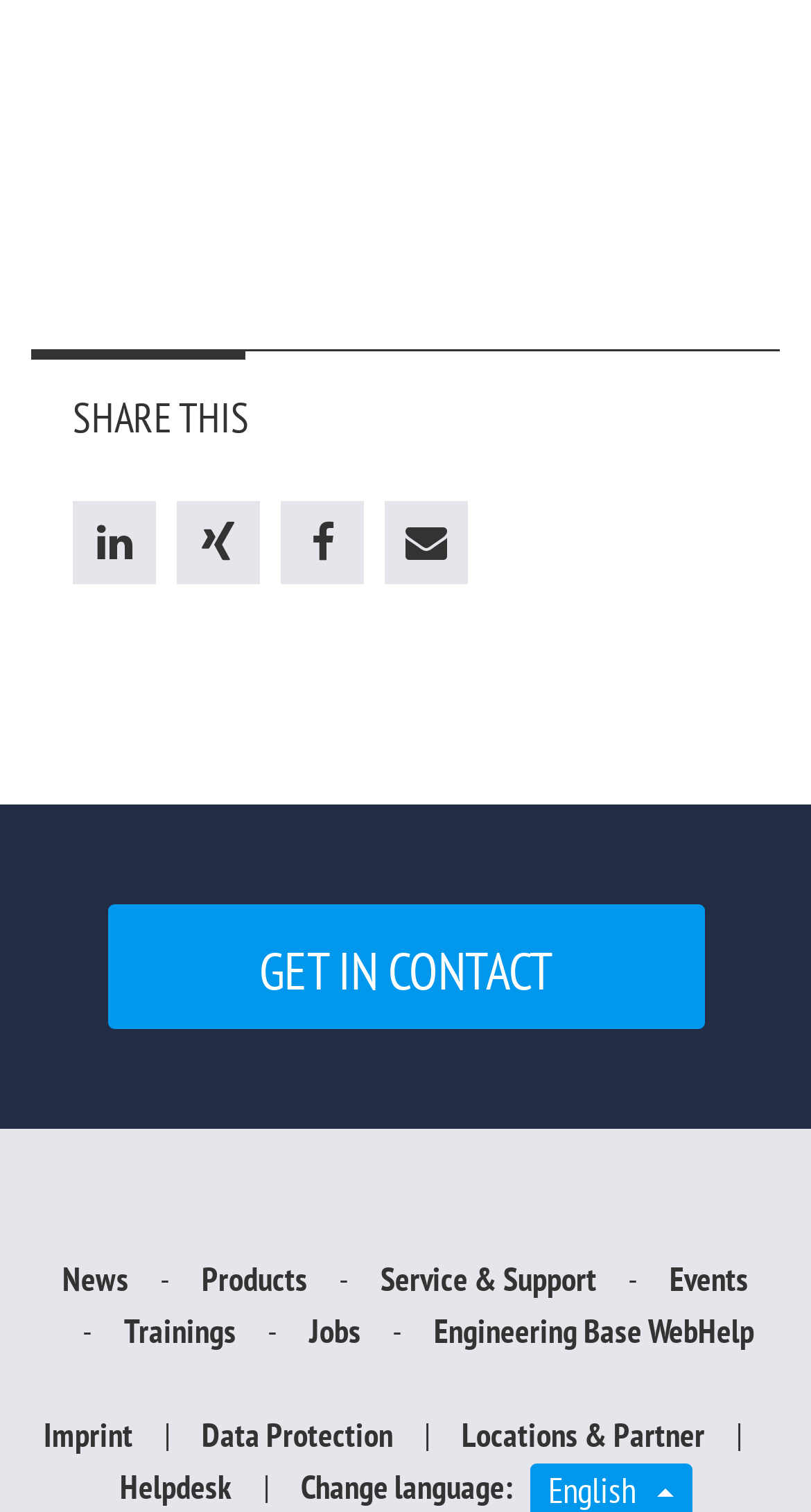Find the bounding box coordinates of the element you need to click on to perform this action: 'Click on the 'News' link'. The coordinates should be represented by four float values between 0 and 1, in the format [left, top, right, bottom].

[0.077, 0.831, 0.241, 0.859]